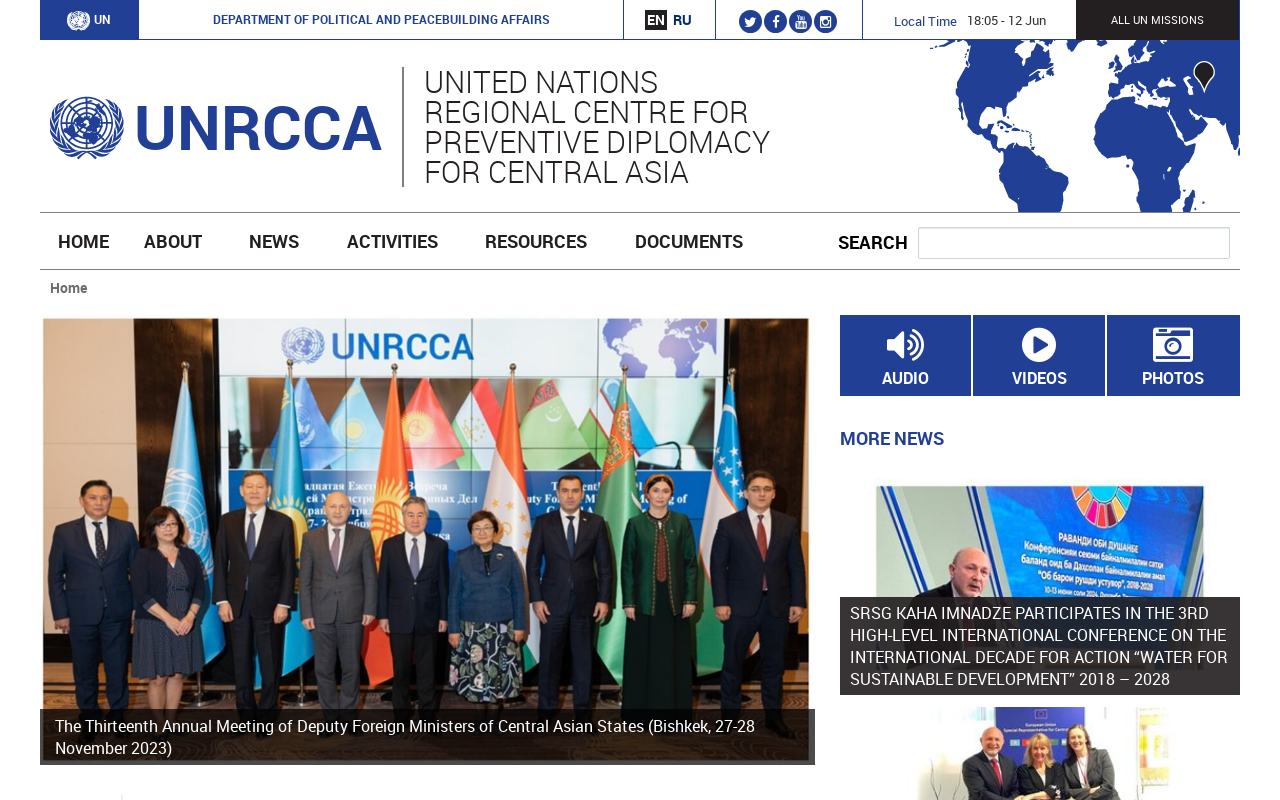Please mark the bounding box coordinates of the area that should be clicked to carry out the instruction: "View tutorials".

None